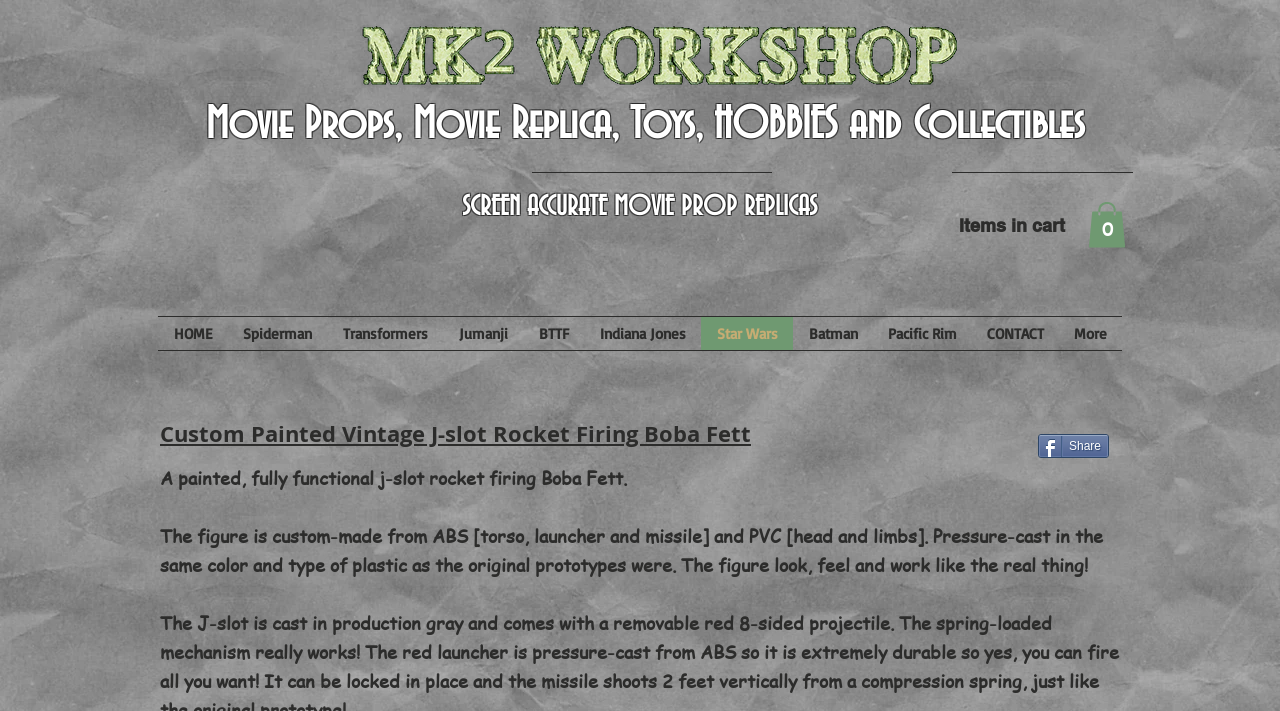Find and extract the text of the primary heading on the webpage.

Movie Props, Movie Replica, Toys, HOBBIES and Collectibles